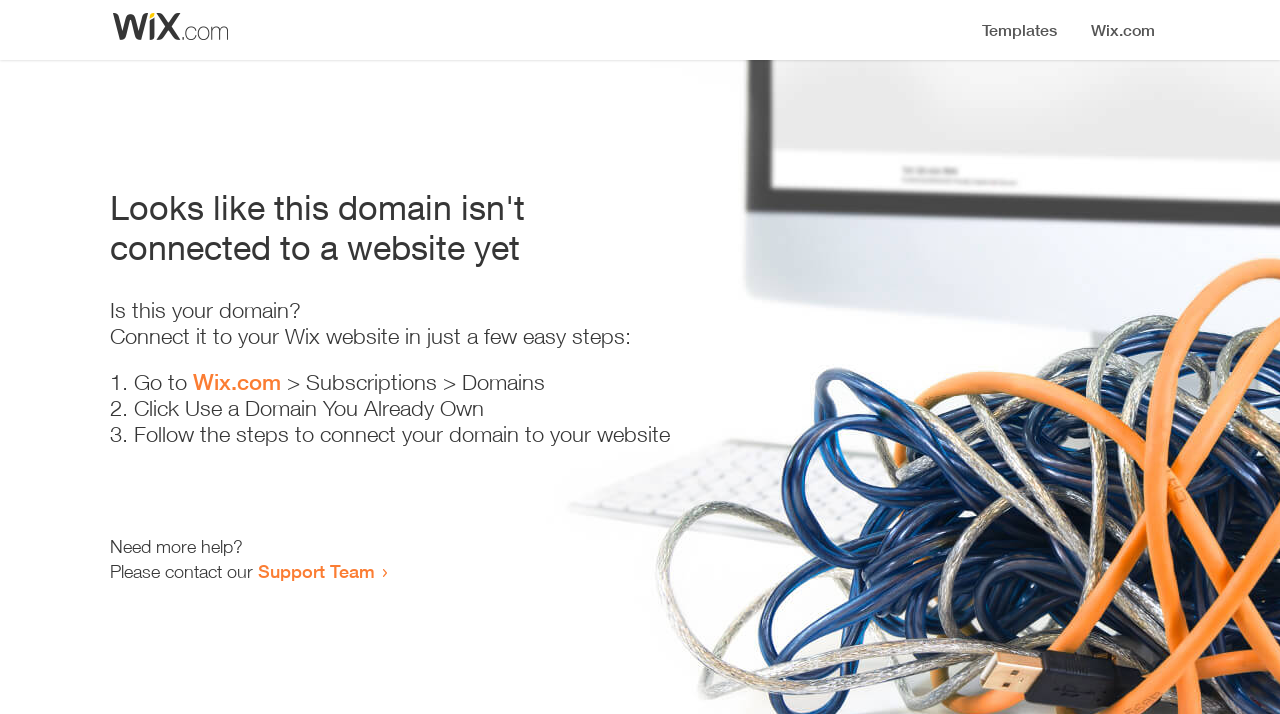Extract the heading text from the webpage.

Looks like this domain isn't
connected to a website yet